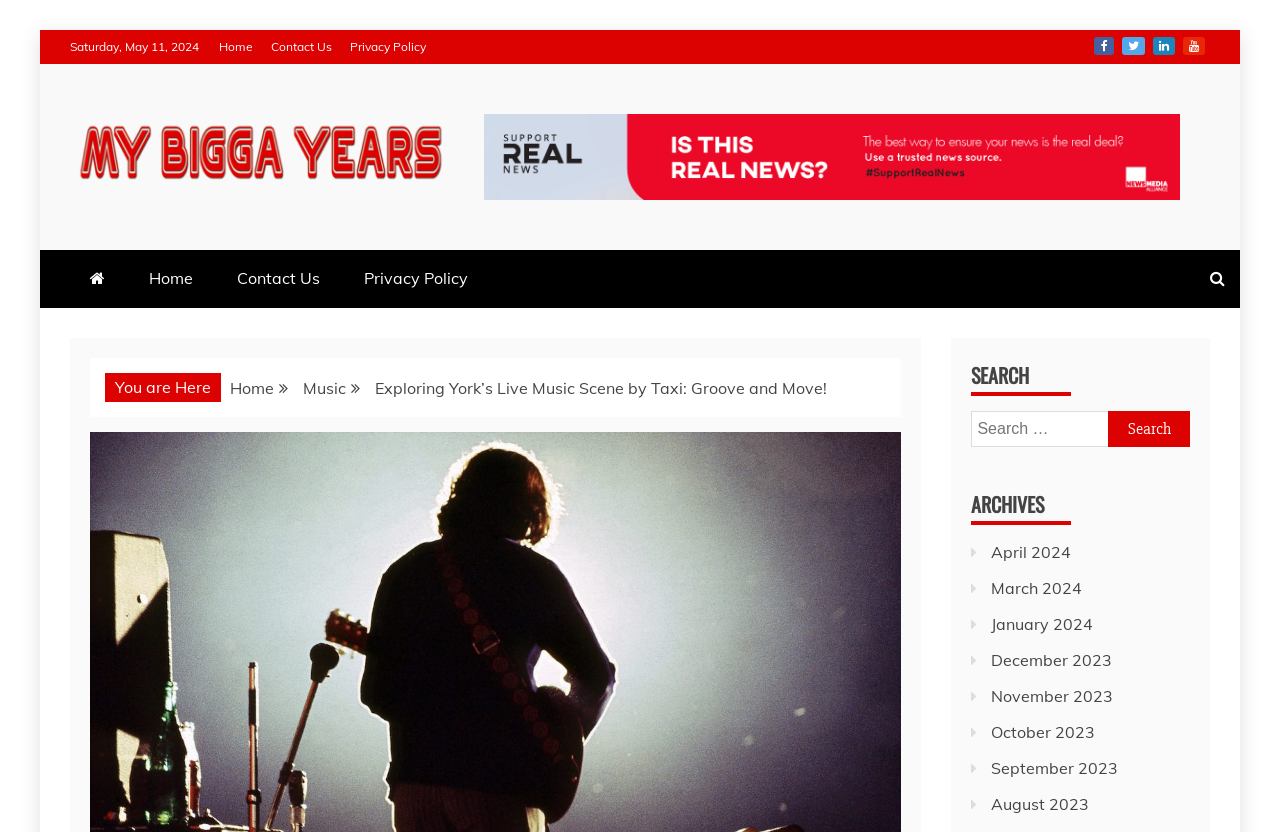Examine the image and give a thorough answer to the following question:
How many navigation links are there in the breadcrumb?

I counted the number of navigation links in the breadcrumb, which are 'Home', 'Music', and 'Exploring York’s Live Music Scene by Taxi: Groove and Move!'.